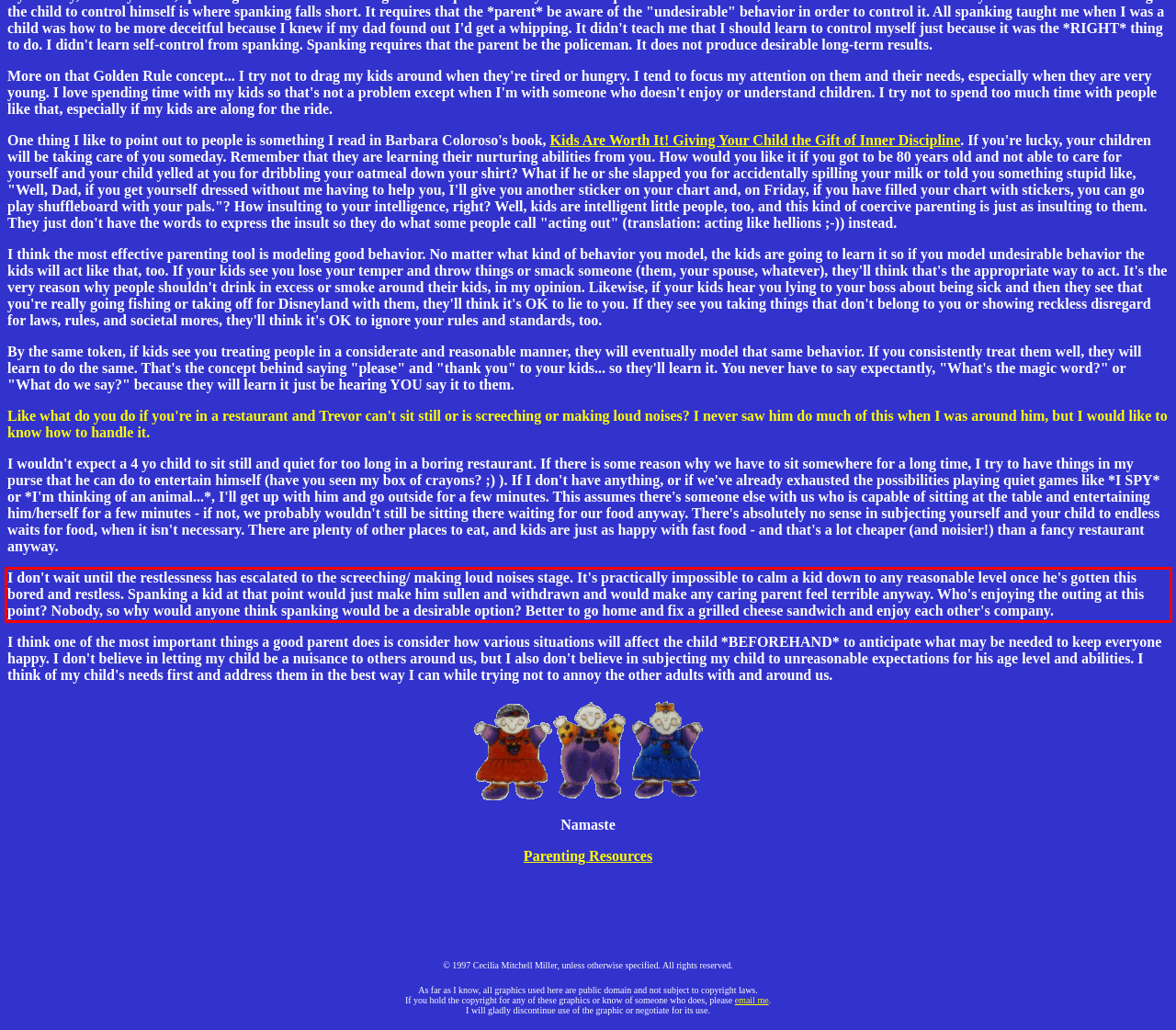You are given a webpage screenshot with a red bounding box around a UI element. Extract and generate the text inside this red bounding box.

I don't wait until the restlessness has escalated to the screeching/ making loud noises stage. It's practically impossible to calm a kid down to any reasonable level once he's gotten this bored and restless. Spanking a kid at that point would just make him sullen and withdrawn and would make any caring parent feel terrible anyway. Who's enjoying the outing at this point? Nobody, so why would anyone think spanking would be a desirable option? Better to go home and fix a grilled cheese sandwich and enjoy each other's company.